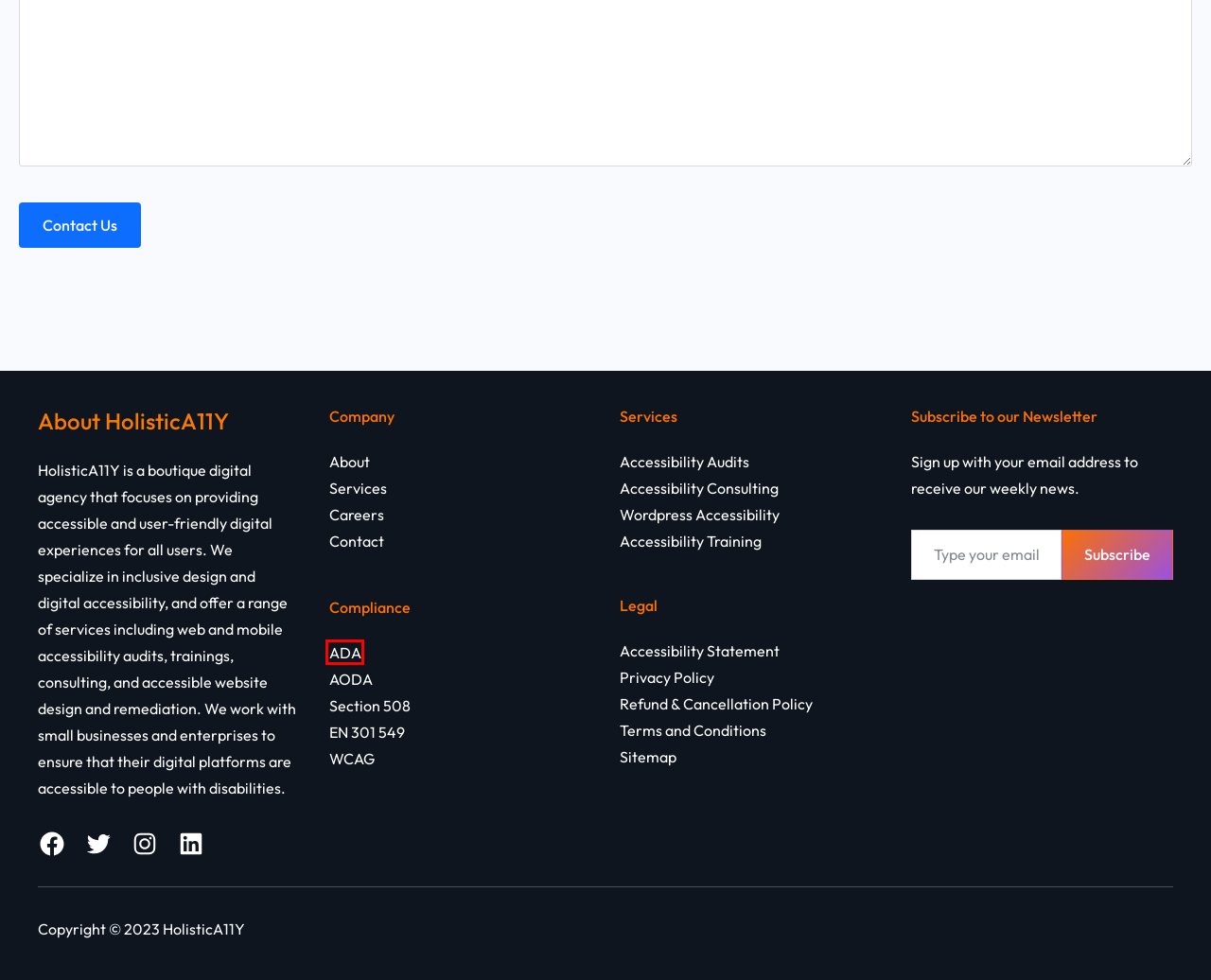You are given a webpage screenshot where a red bounding box highlights an element. Determine the most fitting webpage description for the new page that loads after clicking the element within the red bounding box. Here are the candidates:
A. ADA Compliance for Websites | ADA Web Accessibility | HolisticA11Y
B. Section 508 Compliance Testing For Websites | HolisticA11Y
C. Accessible Website Design & Development | HolisticA11Y
D. Privacy Policy | HolisticA11Y
E. Web Accessibility Audit Service | WCAG Audits sep% HolisticA11Y
F. EN 301 549: European Standard for Digital Accessibility | HolisticA11Y
G. Accessibility Statement | HolisticA11Y
H. Terms and Conditions | HolisticA11Y

A